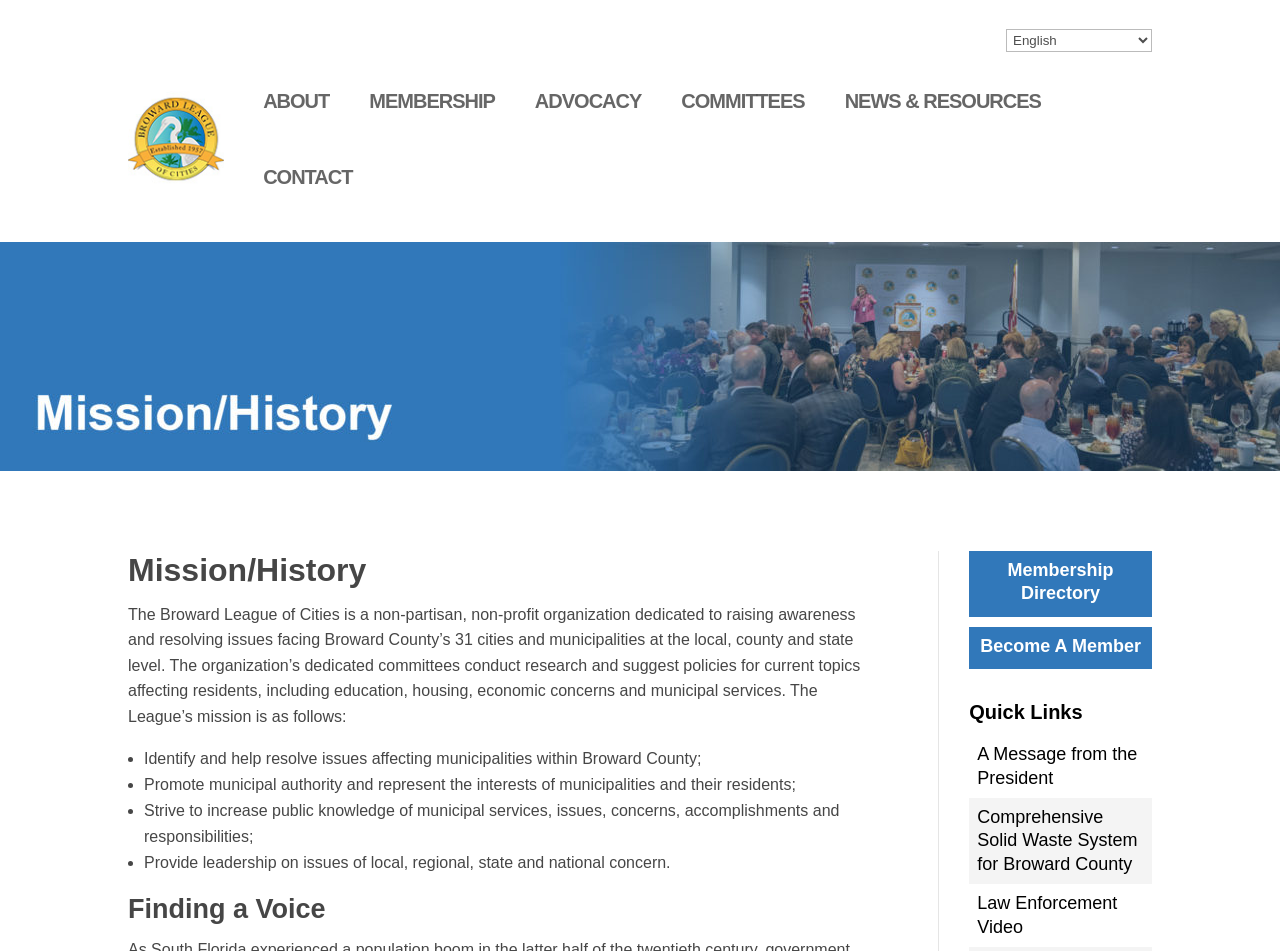Using the given description, provide the bounding box coordinates formatted as (top-left x, top-left y, bottom-right x, bottom-right y), with all values being floating point numbers between 0 and 1. Description: Law Enforcement Video

[0.763, 0.939, 0.873, 0.985]